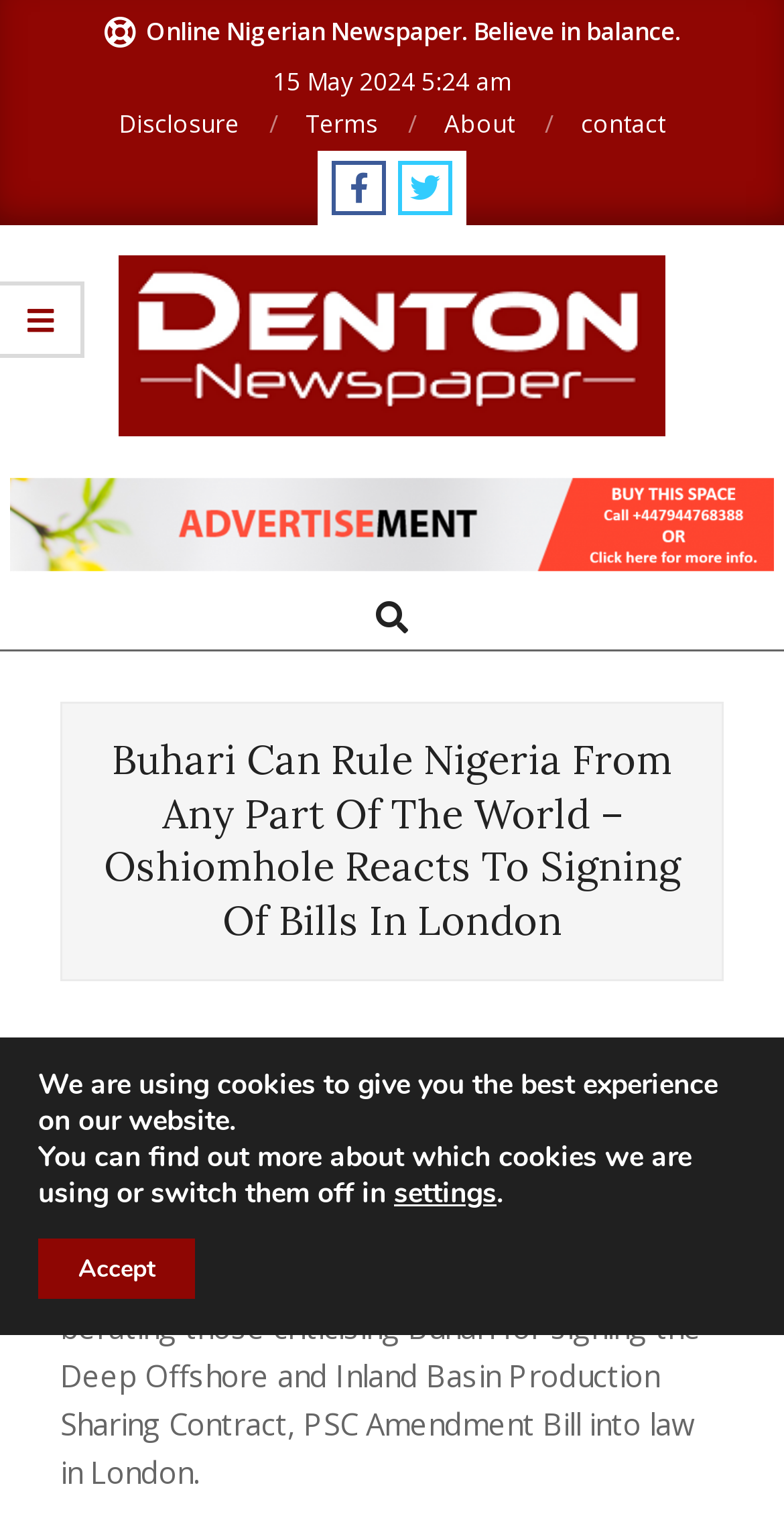Specify the bounding box coordinates for the region that must be clicked to perform the given instruction: "Click on the 'About' link".

[0.567, 0.07, 0.656, 0.093]